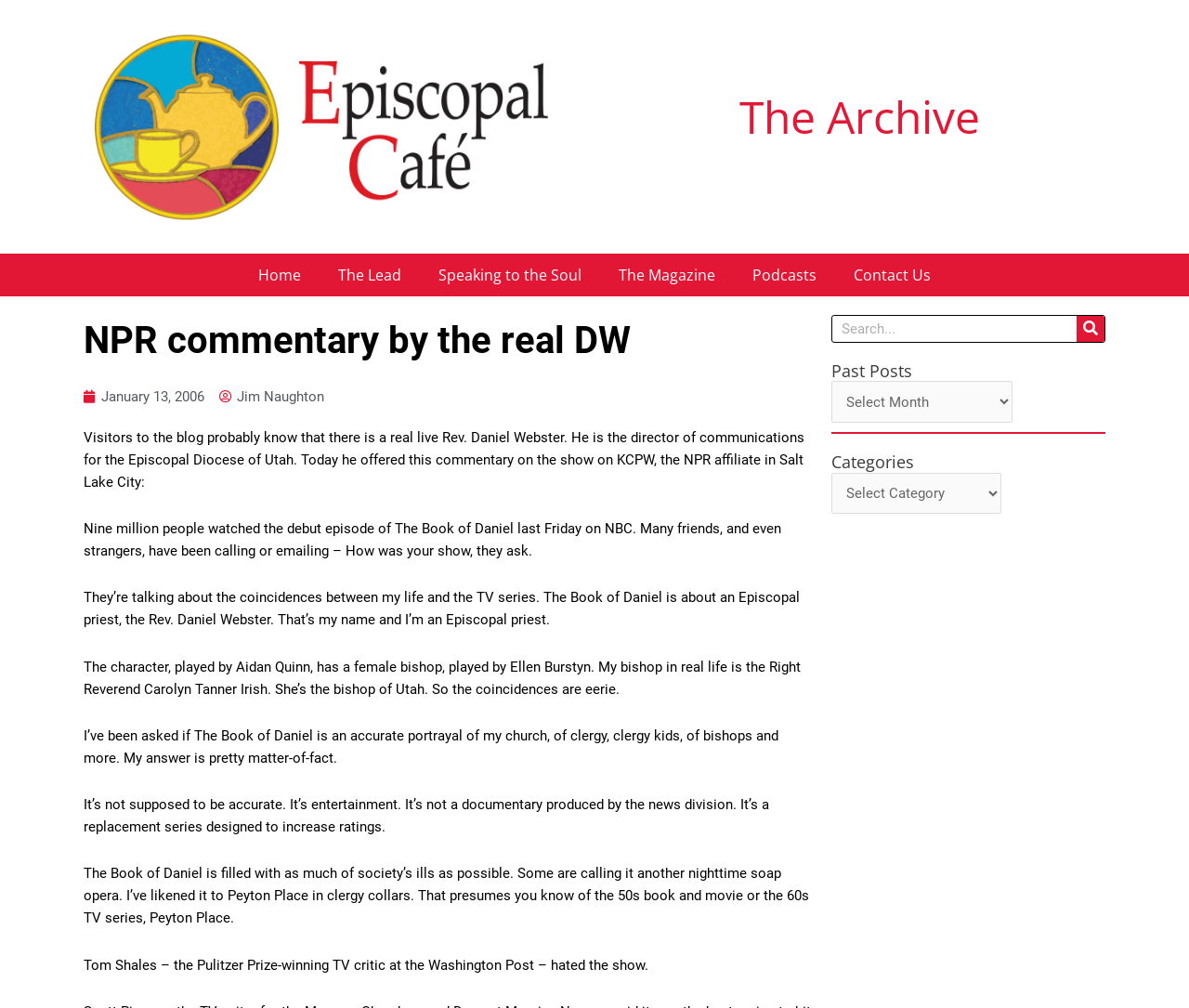What are the categories of posts on this blog?
Answer the question with a detailed and thorough explanation.

Although there is a combobox element labeled 'Categories', it does not provide a list of specific categories. Therefore, I cannot determine the exact categories of posts on this blog.